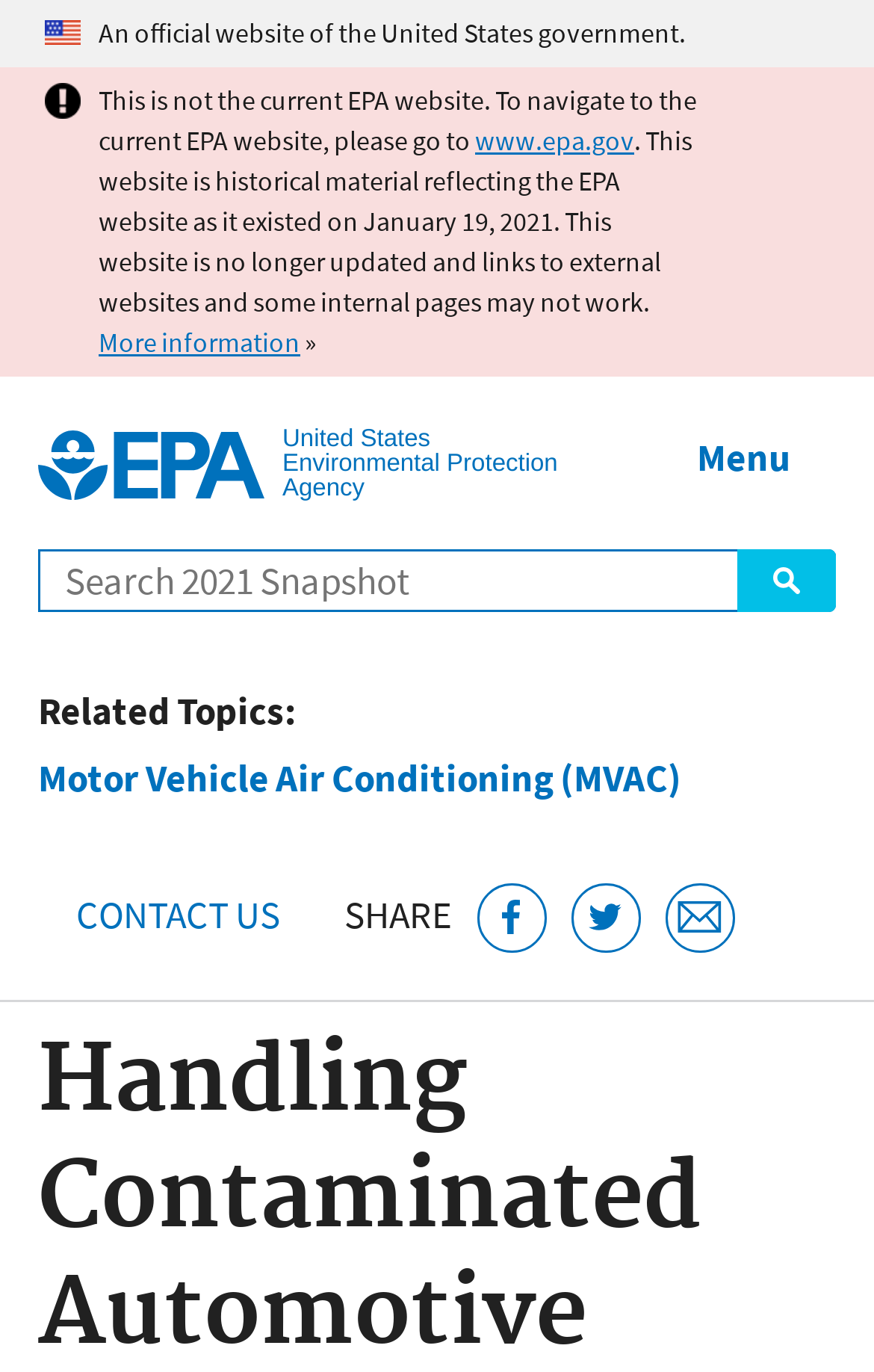Use a single word or phrase to respond to the question:
Is this the current EPA website?

No